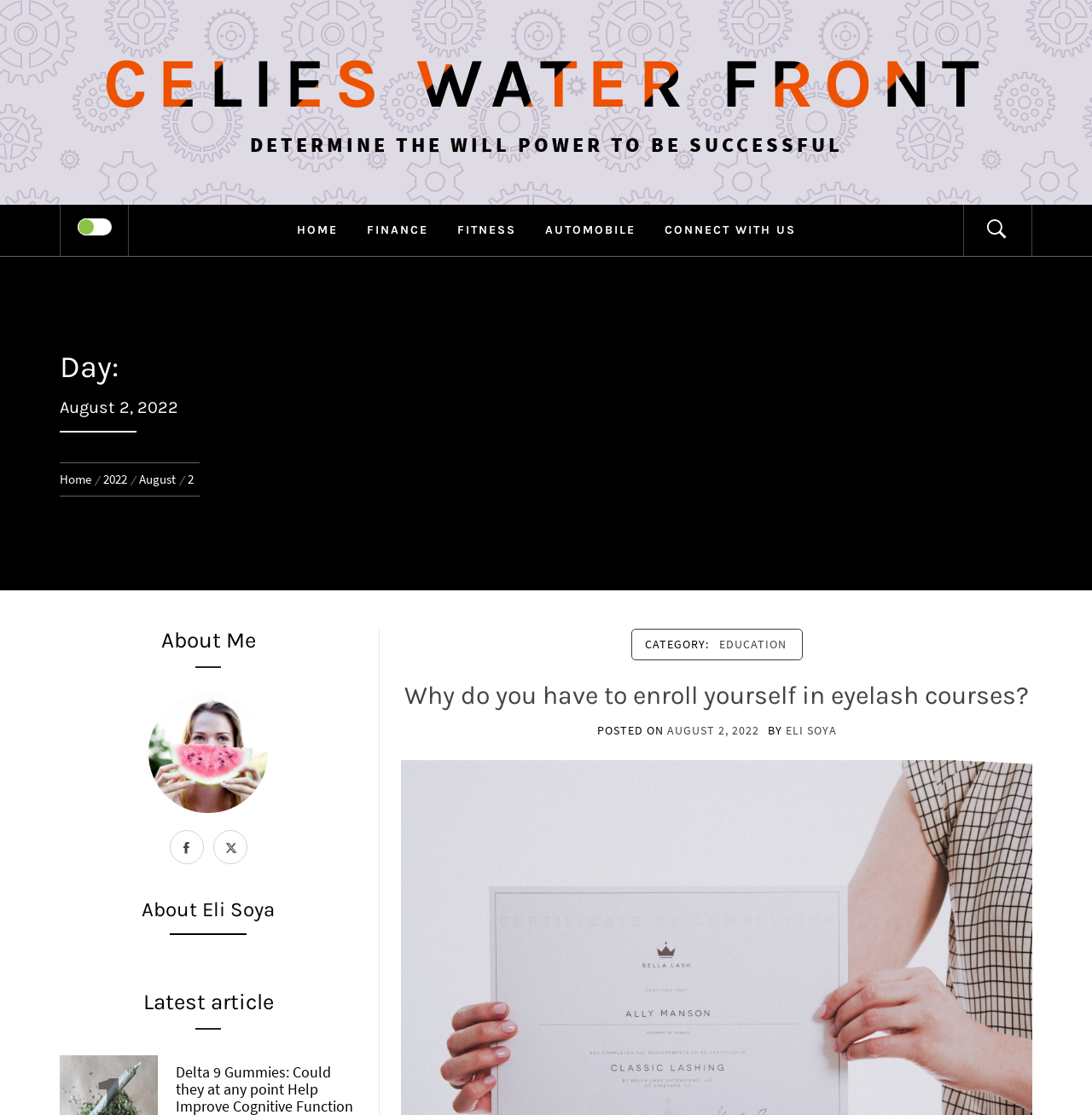Pinpoint the bounding box coordinates for the area that should be clicked to perform the following instruction: "Contact Exactprinto LLC via phone".

None